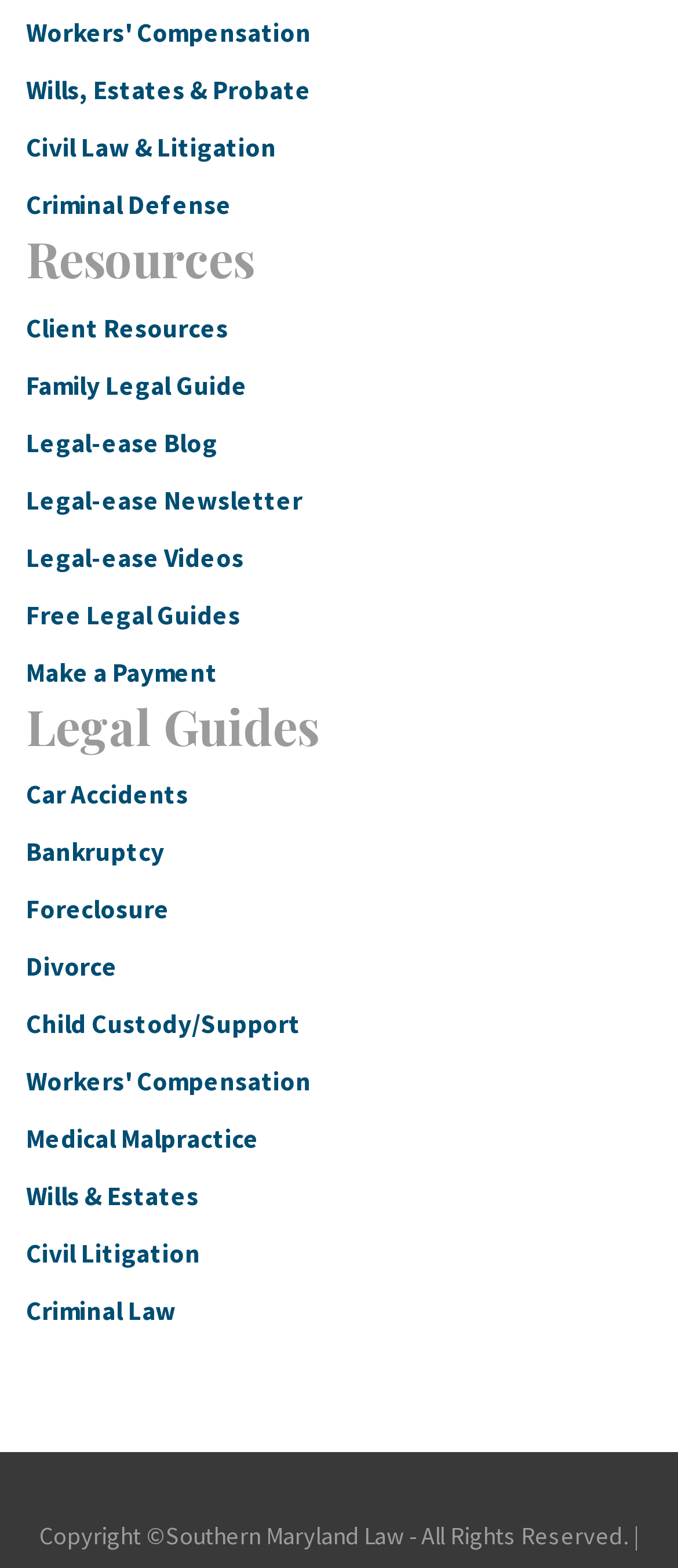Determine the bounding box for the described UI element: "Civil Law & Litigation".

[0.038, 0.076, 0.962, 0.112]